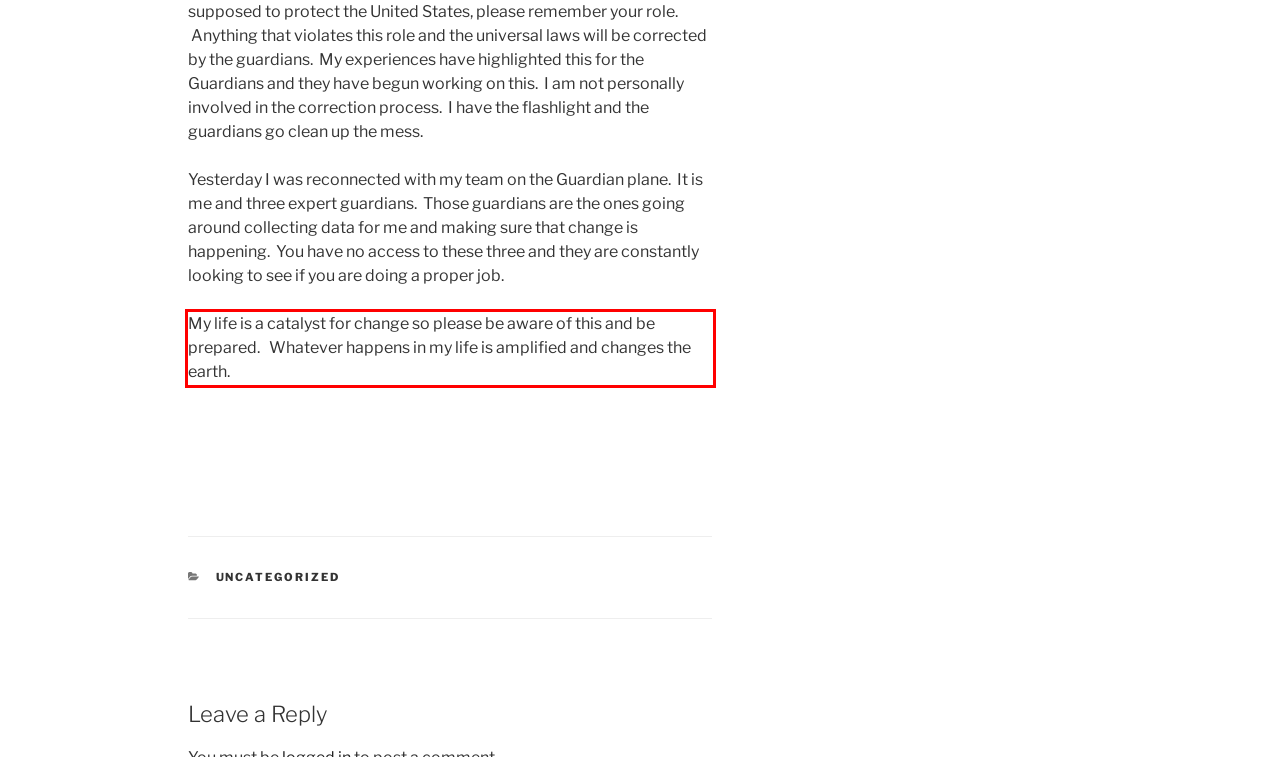The screenshot you have been given contains a UI element surrounded by a red rectangle. Use OCR to read and extract the text inside this red rectangle.

My life is a catalyst for change so please be aware of this and be prepared. Whatever happens in my life is amplified and changes the earth.